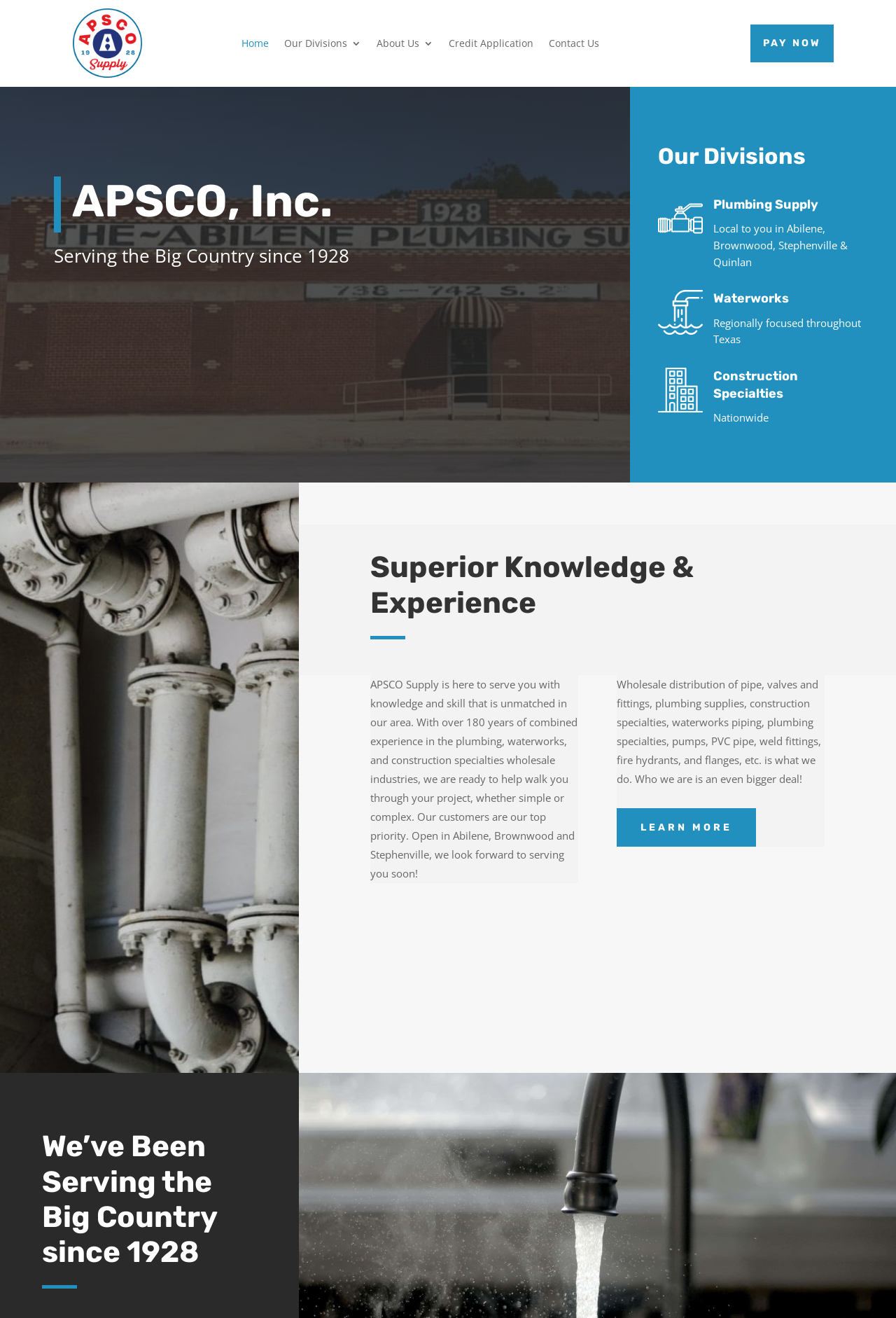Using the element description: "Home", determine the bounding box coordinates. The coordinates should be in the format [left, top, right, bottom], with values between 0 and 1.

[0.269, 0.029, 0.3, 0.041]